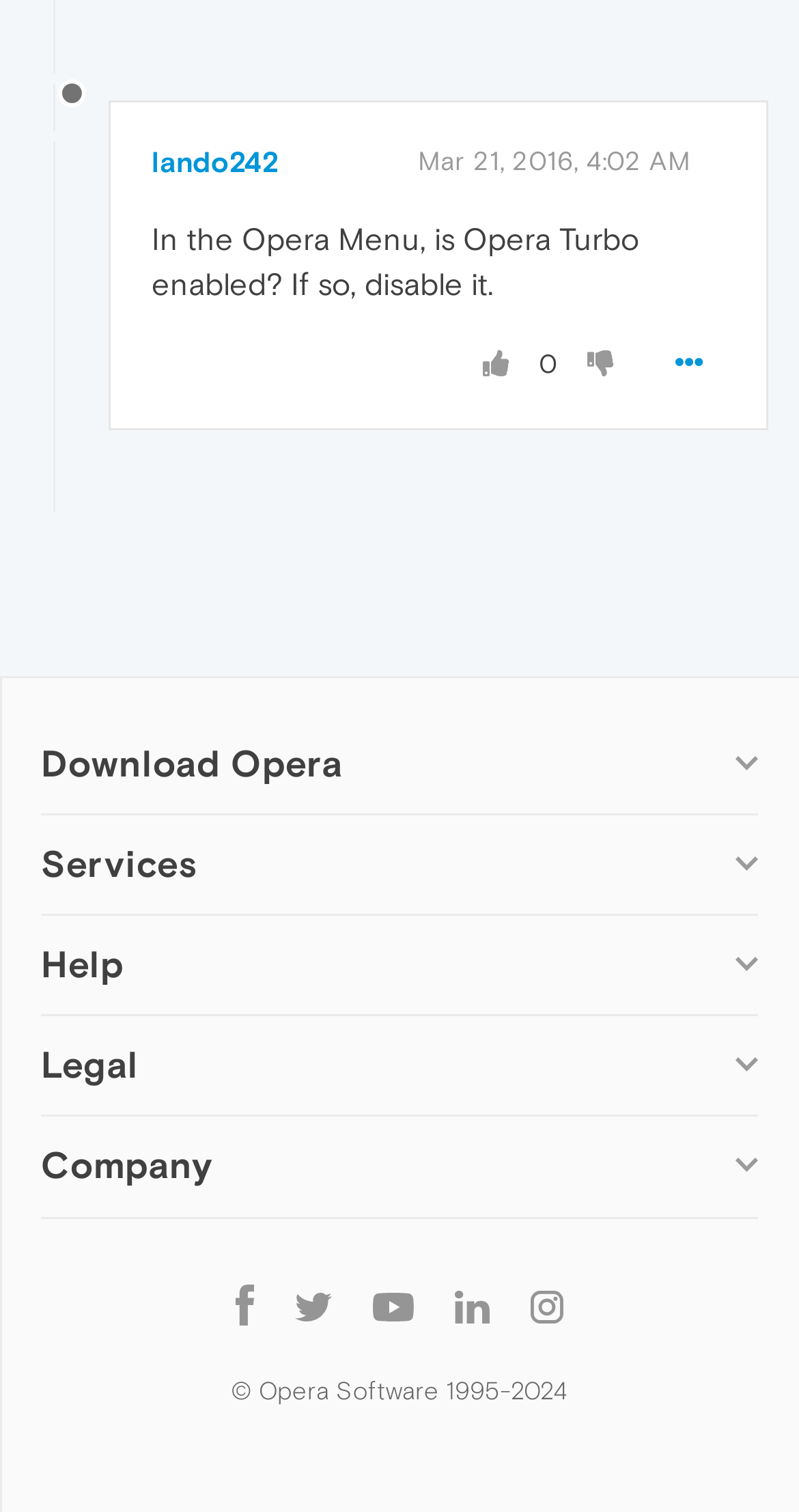Identify the bounding box coordinates of the area that should be clicked in order to complete the given instruction: "Go to 'Opera for Windows'". The bounding box coordinates should be four float numbers between 0 and 1, i.e., [left, top, right, bottom].

[0.079, 0.601, 0.359, 0.62]